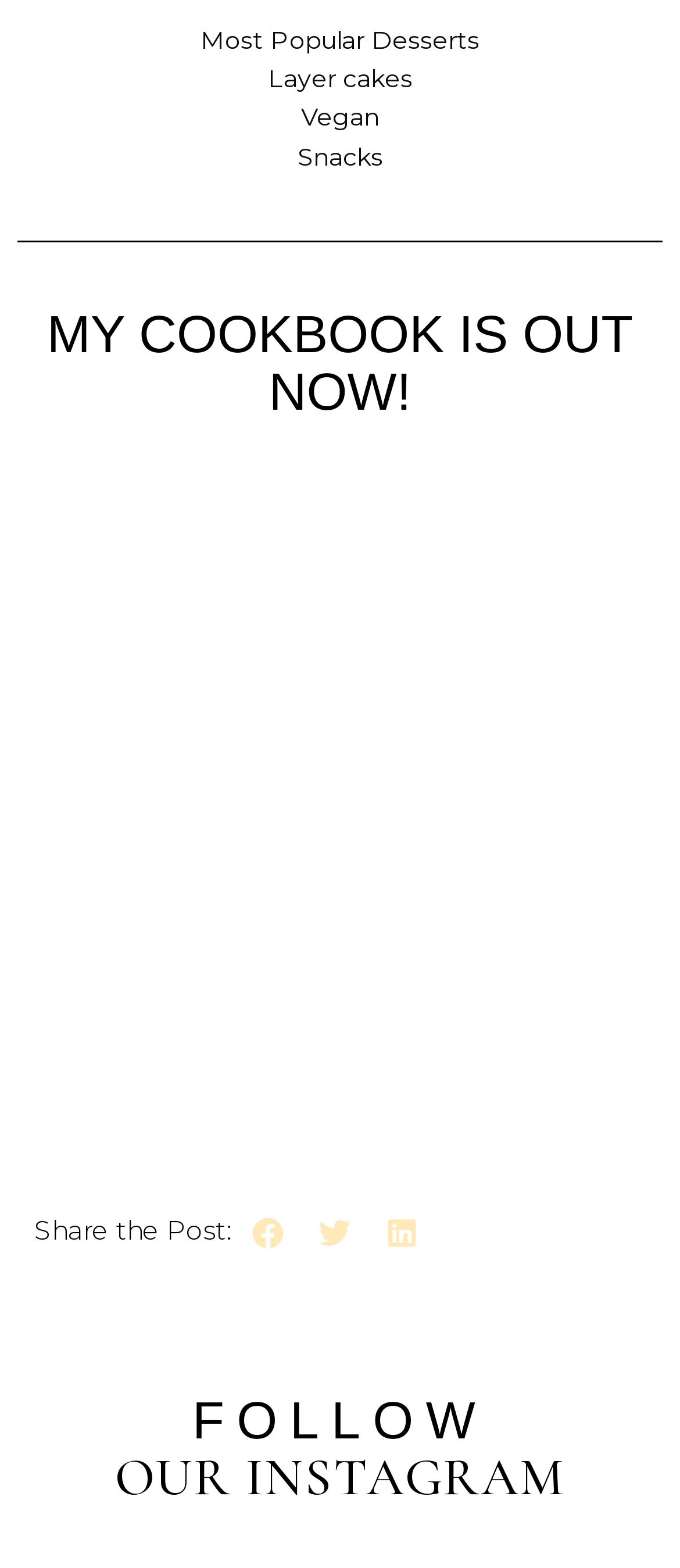What type of content is 'Layer cakes'?
Please answer using one word or phrase, based on the screenshot.

Dessert